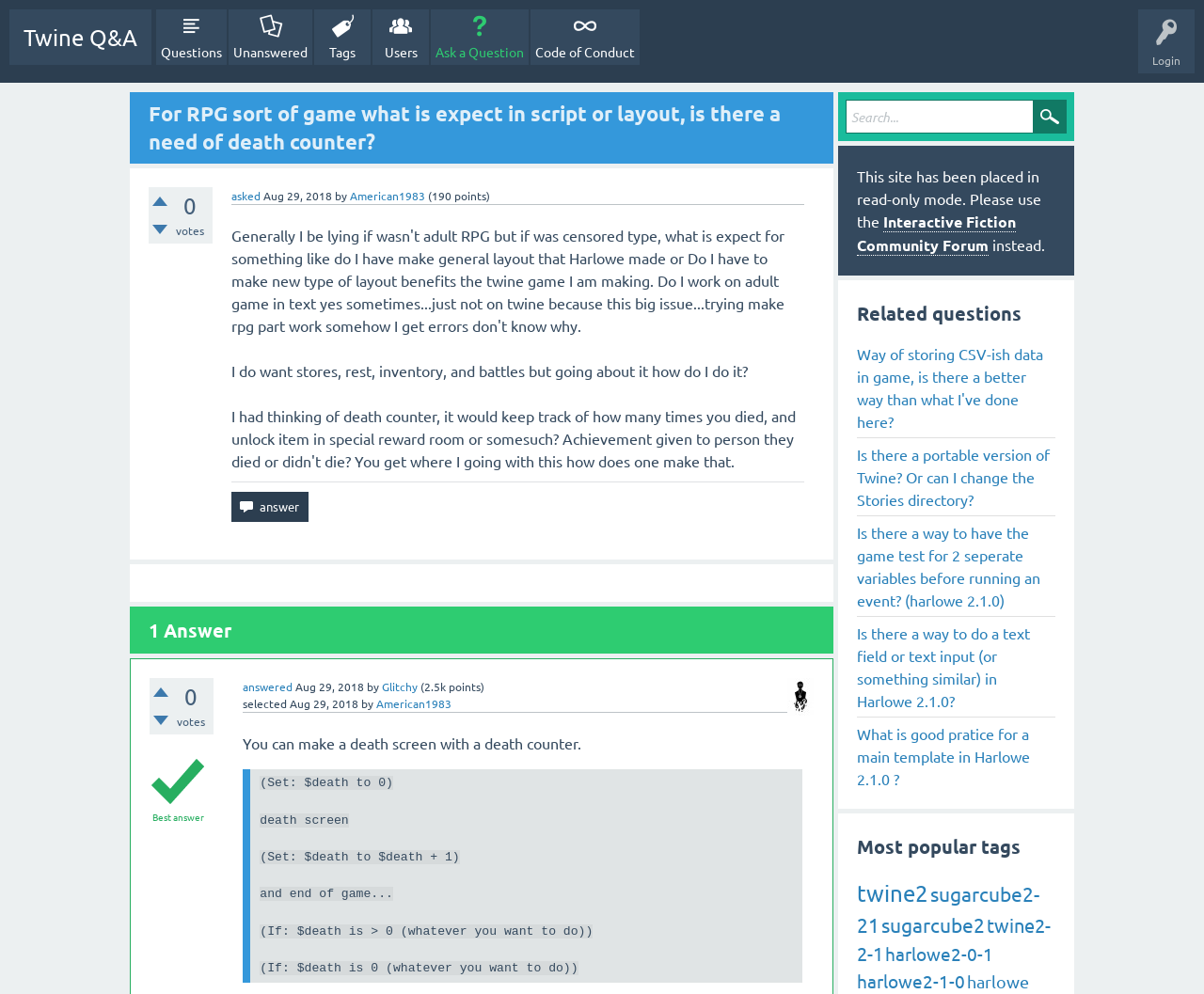Please determine the bounding box of the UI element that matches this description: Interactive Fiction Community Forum. The coordinates should be given as (top-left x, top-left y, bottom-right x, bottom-right y), with all values between 0 and 1.

[0.712, 0.212, 0.844, 0.257]